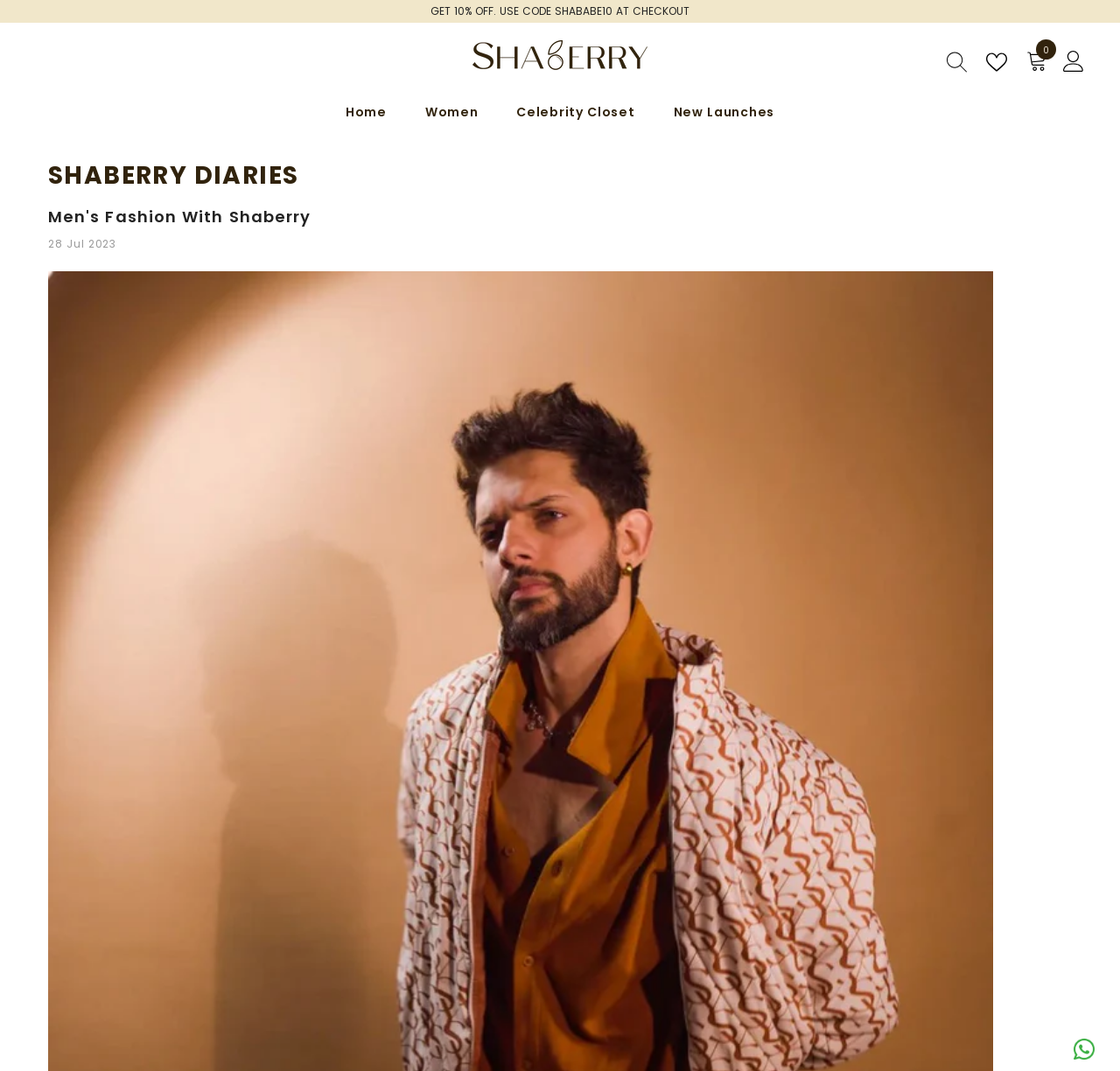Provide the bounding box coordinates of the section that needs to be clicked to accomplish the following instruction: "View Celebrity Closet."

[0.444, 0.078, 0.584, 0.132]